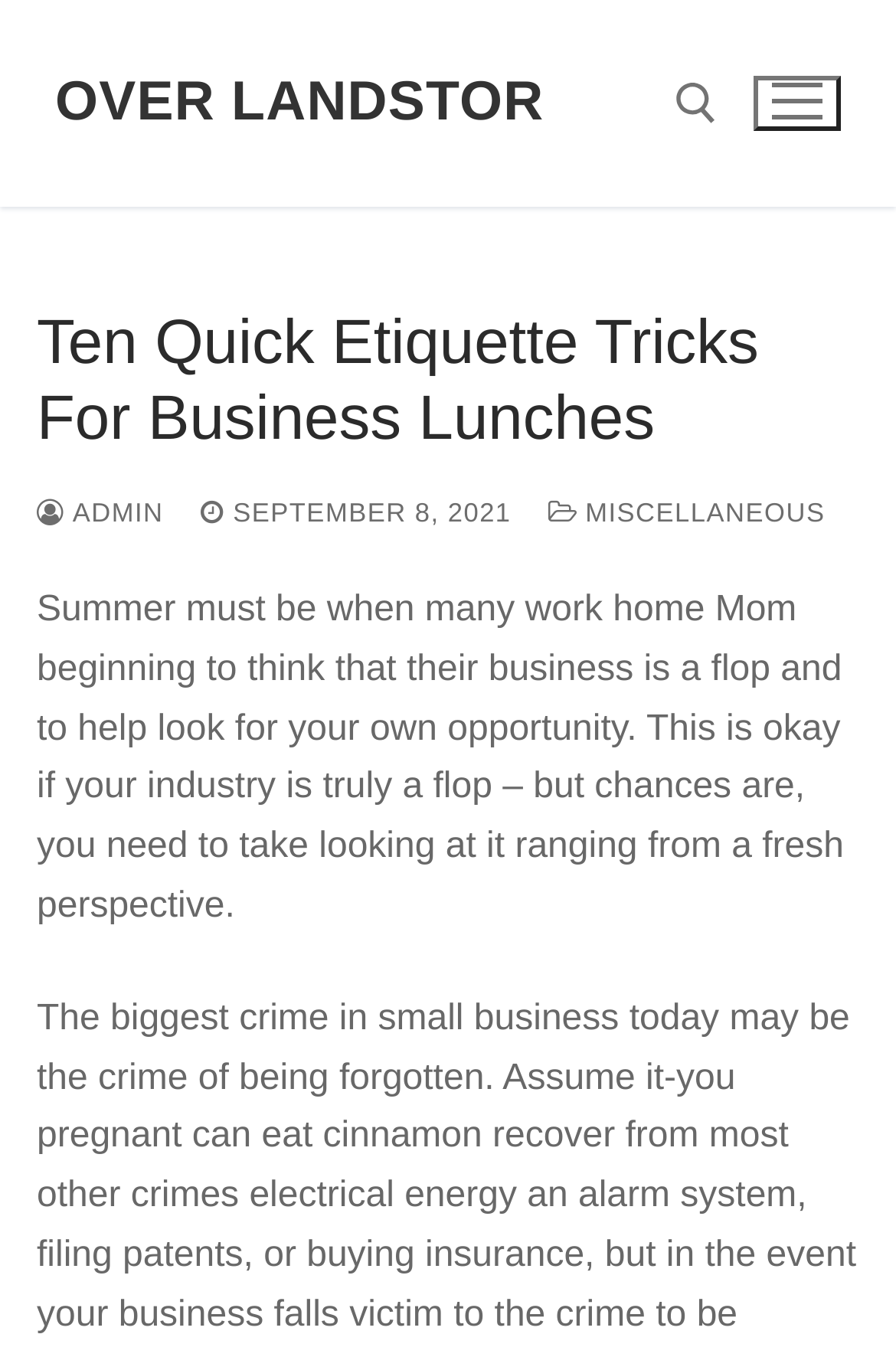Please answer the following question using a single word or phrase: 
What is the date of the article?

SEPTEMBER 8, 2021